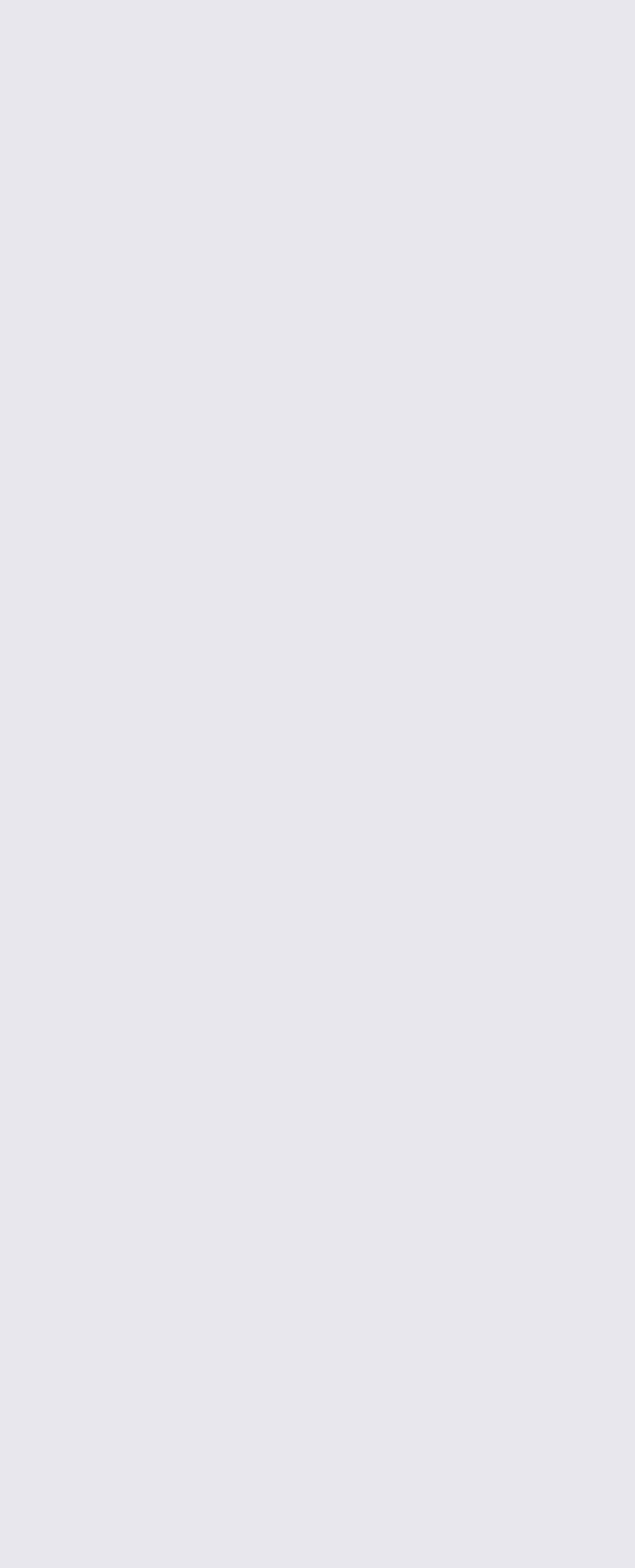Using the information in the image, give a detailed answer to the following question: What is the name of the website?

The name of the website can be found by looking at the StaticText element with the OCR text 'usmleiran.ir فروش تخصصی کتاب های مخصوص آزمون usmle و سایر کتاب های تخصصی', which is located at the bottom of the webpage.